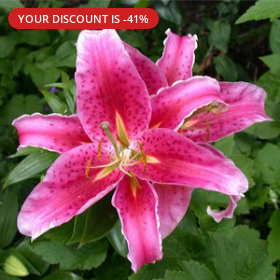What is the color of the backdrop against which the flower is set?
Refer to the image and provide a one-word or short phrase answer.

Green